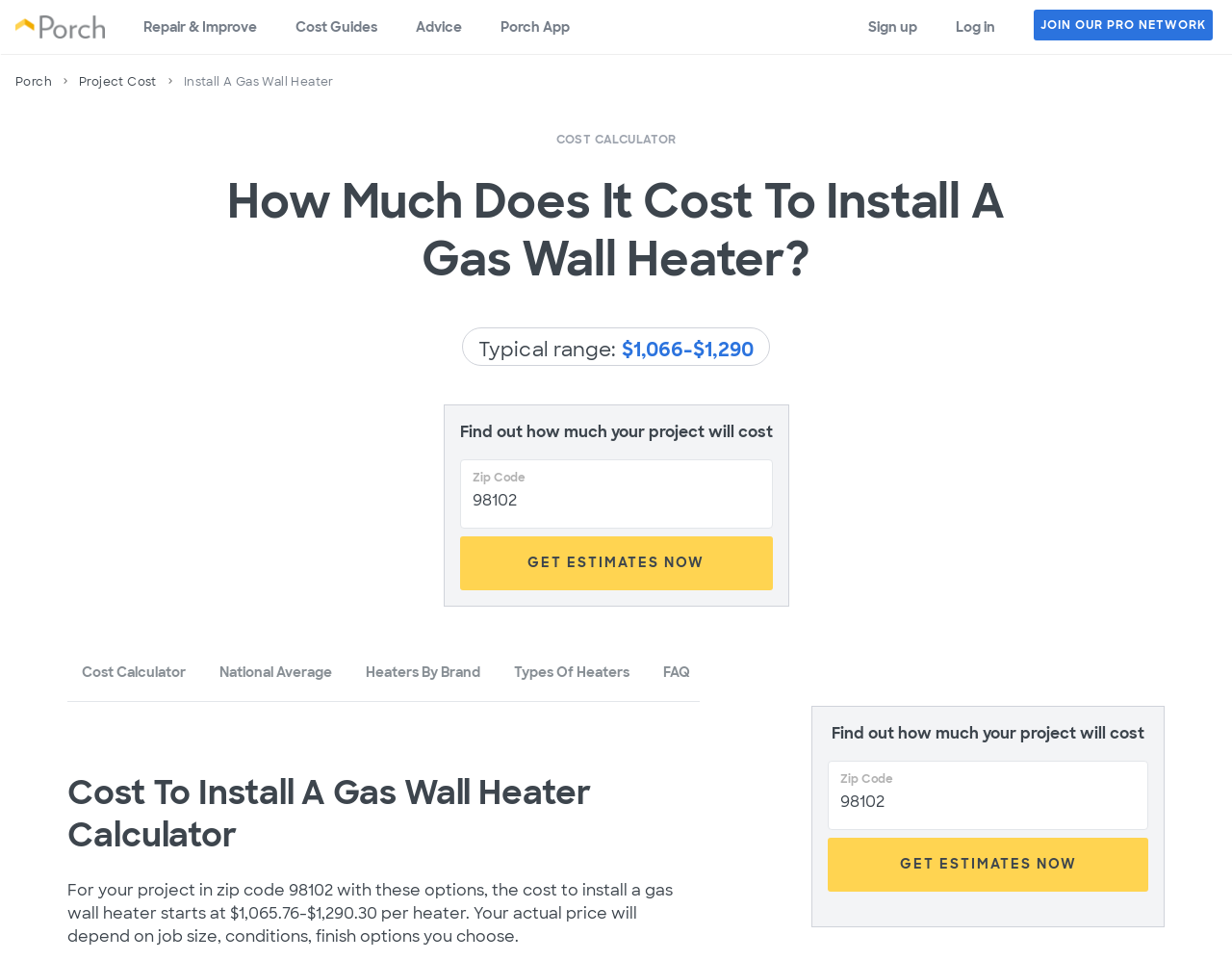Please identify the bounding box coordinates of the element that needs to be clicked to execute the following command: "Click the 'Cost Guides' link". Provide the bounding box using four float numbers between 0 and 1, formatted as [left, top, right, bottom].

[0.224, 0.0, 0.322, 0.056]